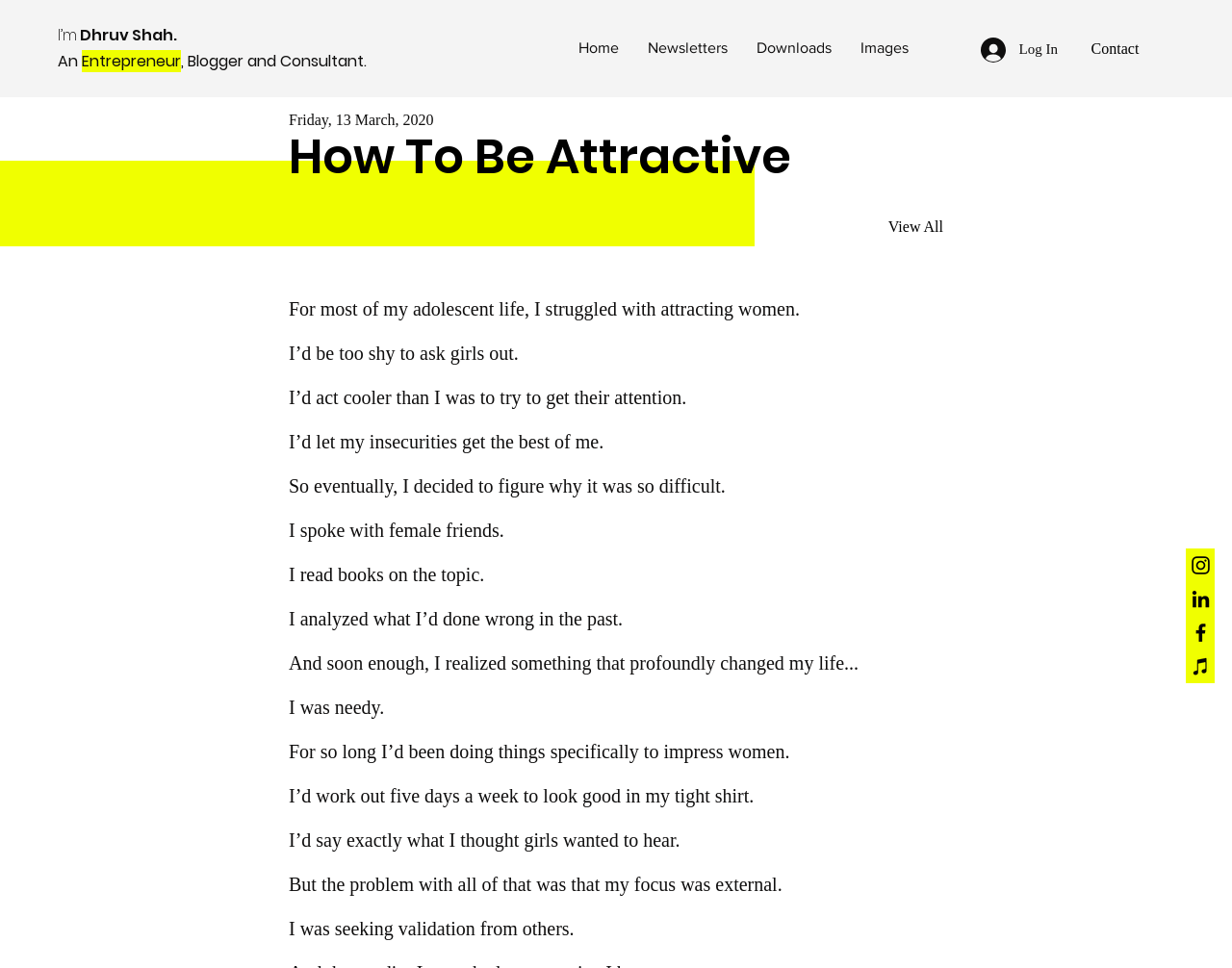Describe all the key features of the webpage in detail.

This webpage is about an article titled "How To Be Attractive" by Dhruv Shah, an entrepreneur, blogger, and consultant. At the top left, there is a brief introduction to the author, followed by a navigation menu with links to "Home", "Newsletters", "Downloads", and "Images". On the top right, there is a "Log In" button accompanied by a small image.

Below the navigation menu, there is a date "Friday, 13 March, 2020" and a link to "View All". The main article starts with a heading "How To Be Attractive" and is divided into several paragraphs. The article begins by describing the author's struggles with attracting women during his adolescent life, including being too shy to ask girls out and trying to act cooler to get their attention.

The author then explains how he decided to figure out why it was difficult for him to attract women, and how he spoke with female friends, read books, and analyzed his past mistakes. He eventually realized that he was needy and had been doing things specifically to impress women, seeking external validation. The article continues to explore this theme, with the author sharing his personal experiences and insights.

On the bottom right, there is a social bar with links to the author's Instagram, LinkedIn, Facebook, and Apple Music profiles, each accompanied by a small image.